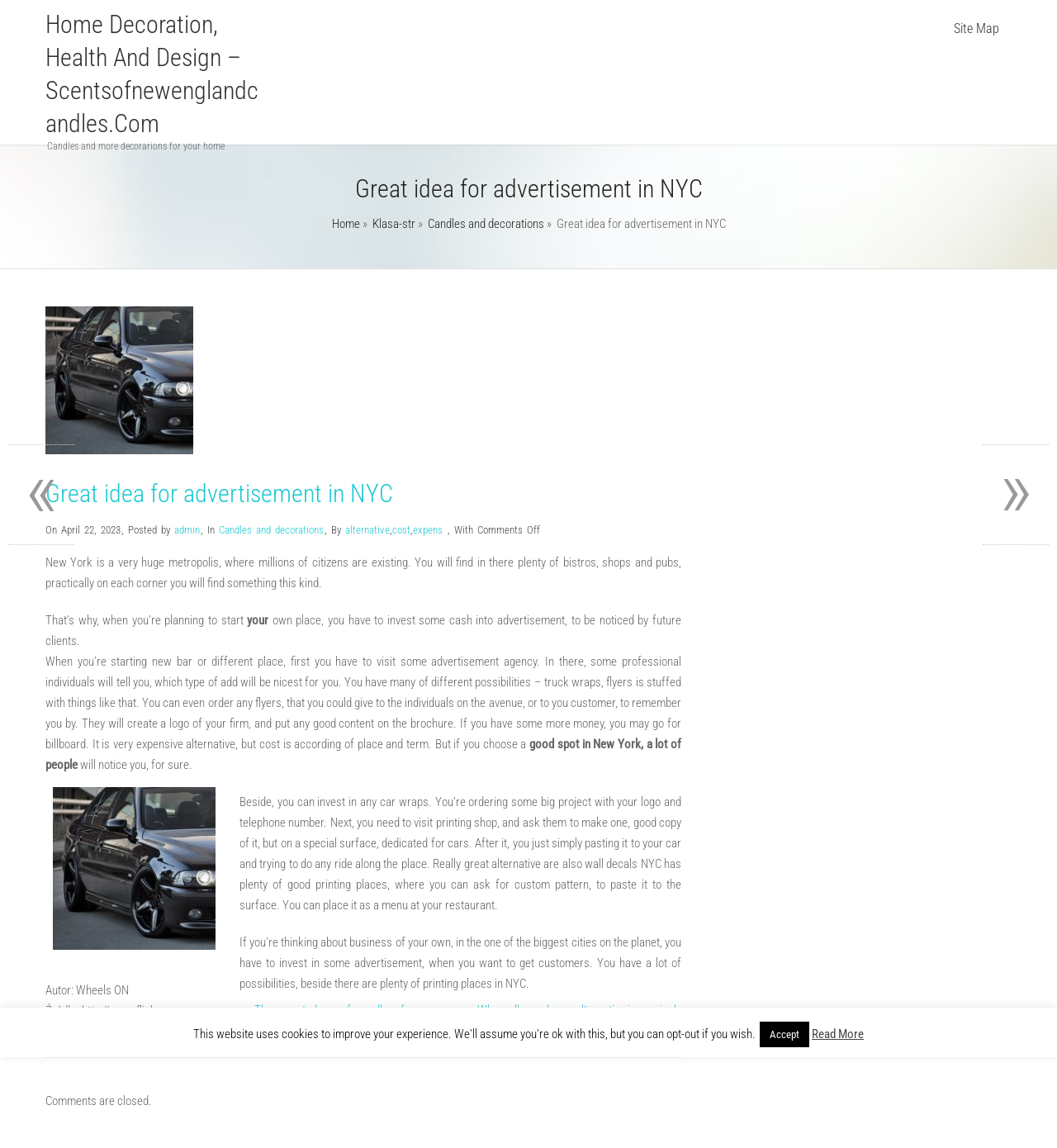What is the benefit of placing a billboard in a good spot in New York?
Answer with a single word or short phrase according to what you see in the image.

Many people will notice